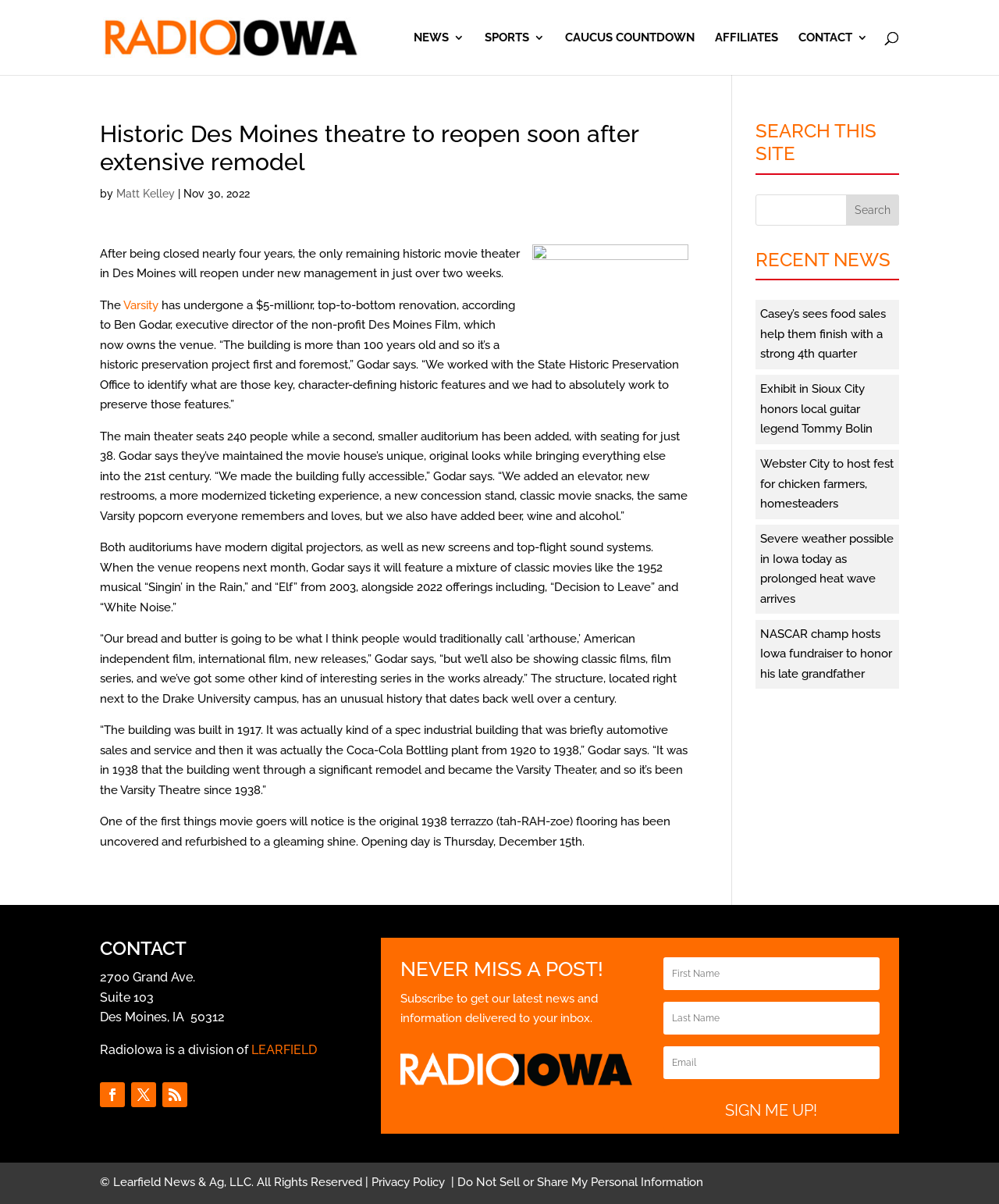Please provide the bounding box coordinates for the element that needs to be clicked to perform the instruction: "Search for news". The coordinates must consist of four float numbers between 0 and 1, formatted as [left, top, right, bottom].

[0.756, 0.161, 0.9, 0.187]